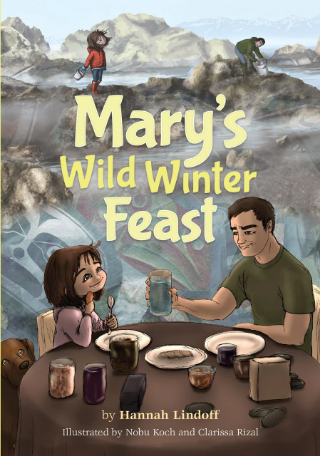Refer to the image and answer the question with as much detail as possible: How many people are sitting at the rustic table?

The illustration clearly depicts a young girl and a man sitting together at the rustic table, enjoying a meal and celebrating family and community.